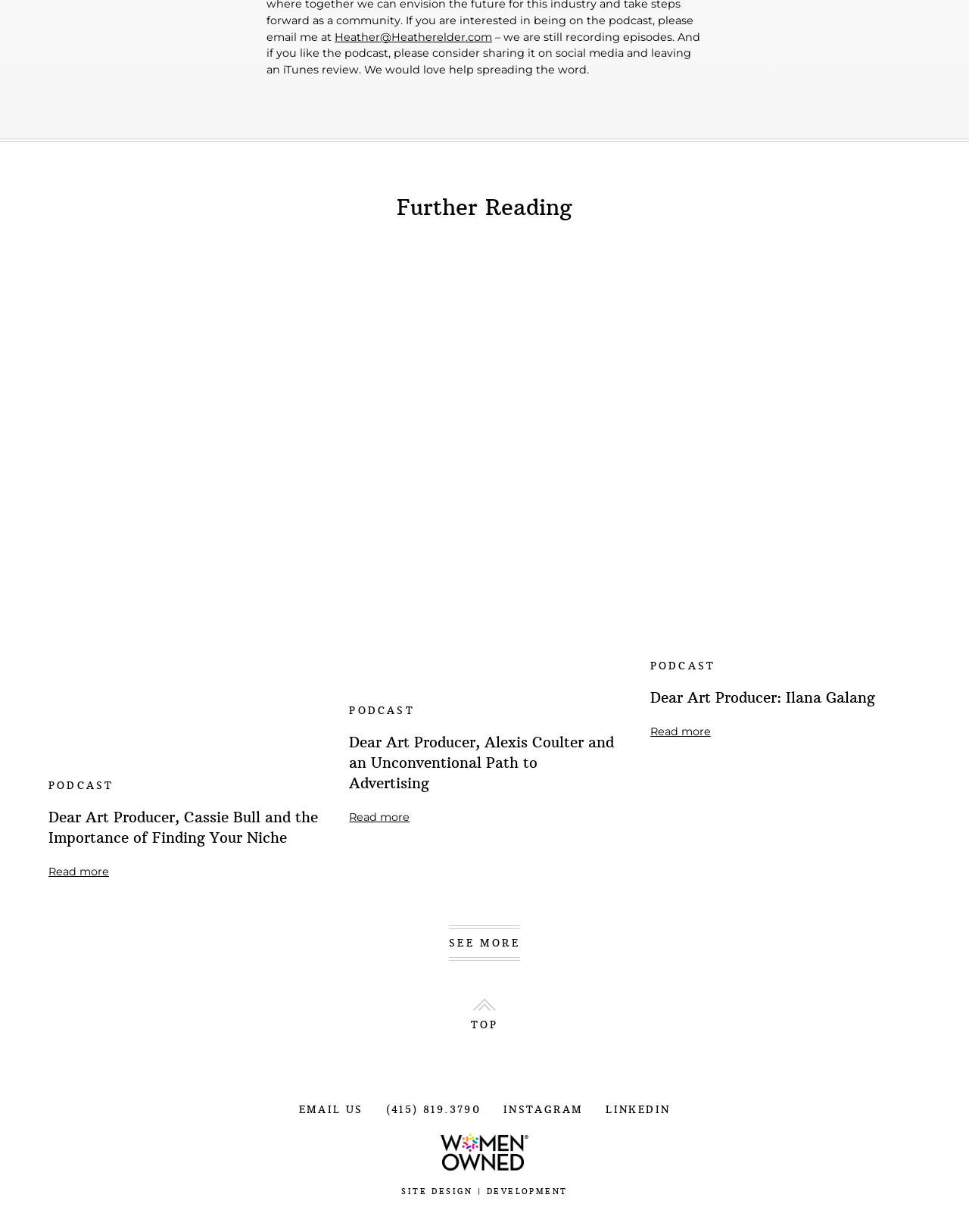Identify the bounding box coordinates for the UI element described as follows: EMAIL US. Use the format (top-left x, top-left y, bottom-right x, bottom-right y) and ensure all values are floating point numbers between 0 and 1.

[0.308, 0.896, 0.375, 0.907]